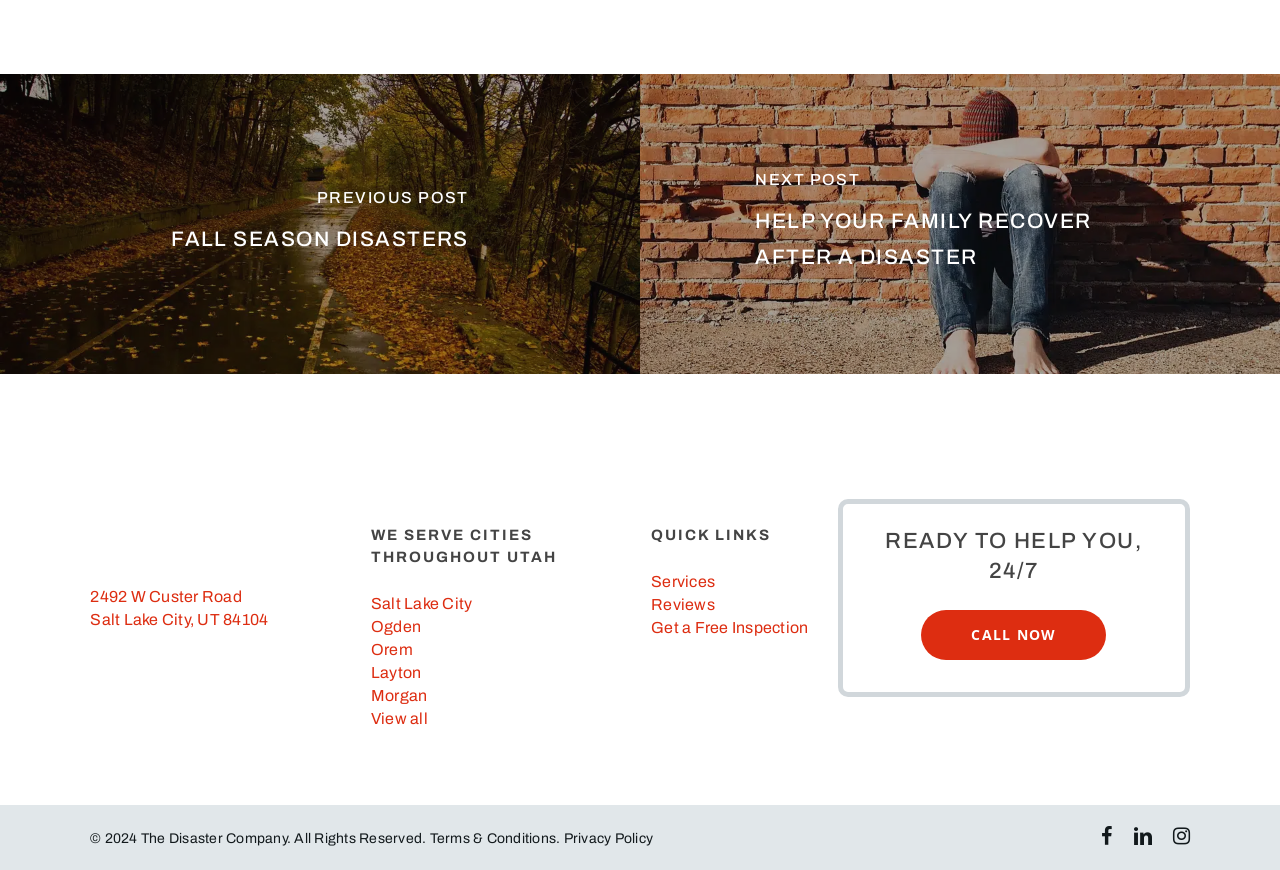Find the bounding box coordinates for the HTML element specified by: "View all".

[0.29, 0.816, 0.334, 0.836]